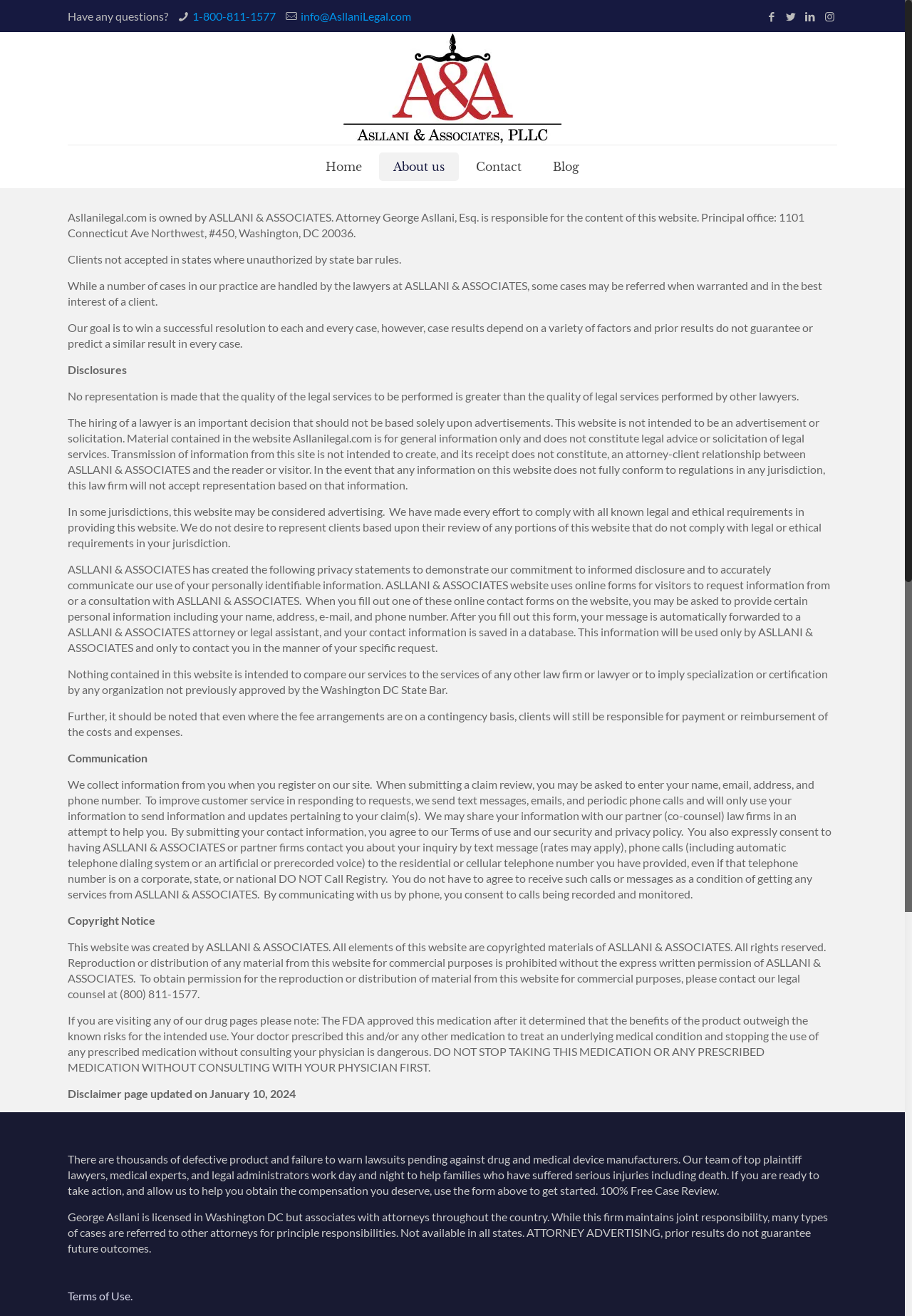Answer the question below in one word or phrase:
What is the phone number to contact for a consultation?

1-800-811-1577